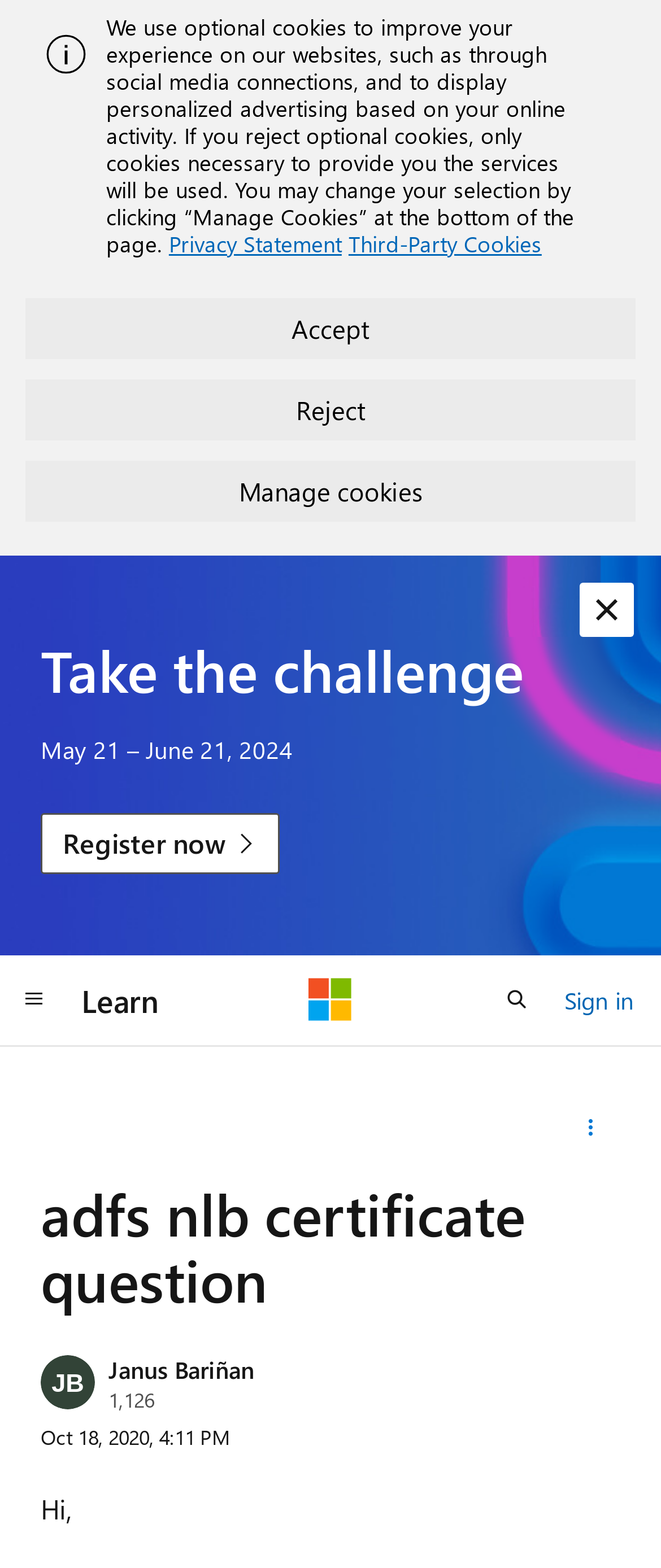Identify the bounding box for the element characterized by the following description: "aria-label="Global navigation" title="Global navigation"".

[0.0, 0.618, 0.103, 0.657]